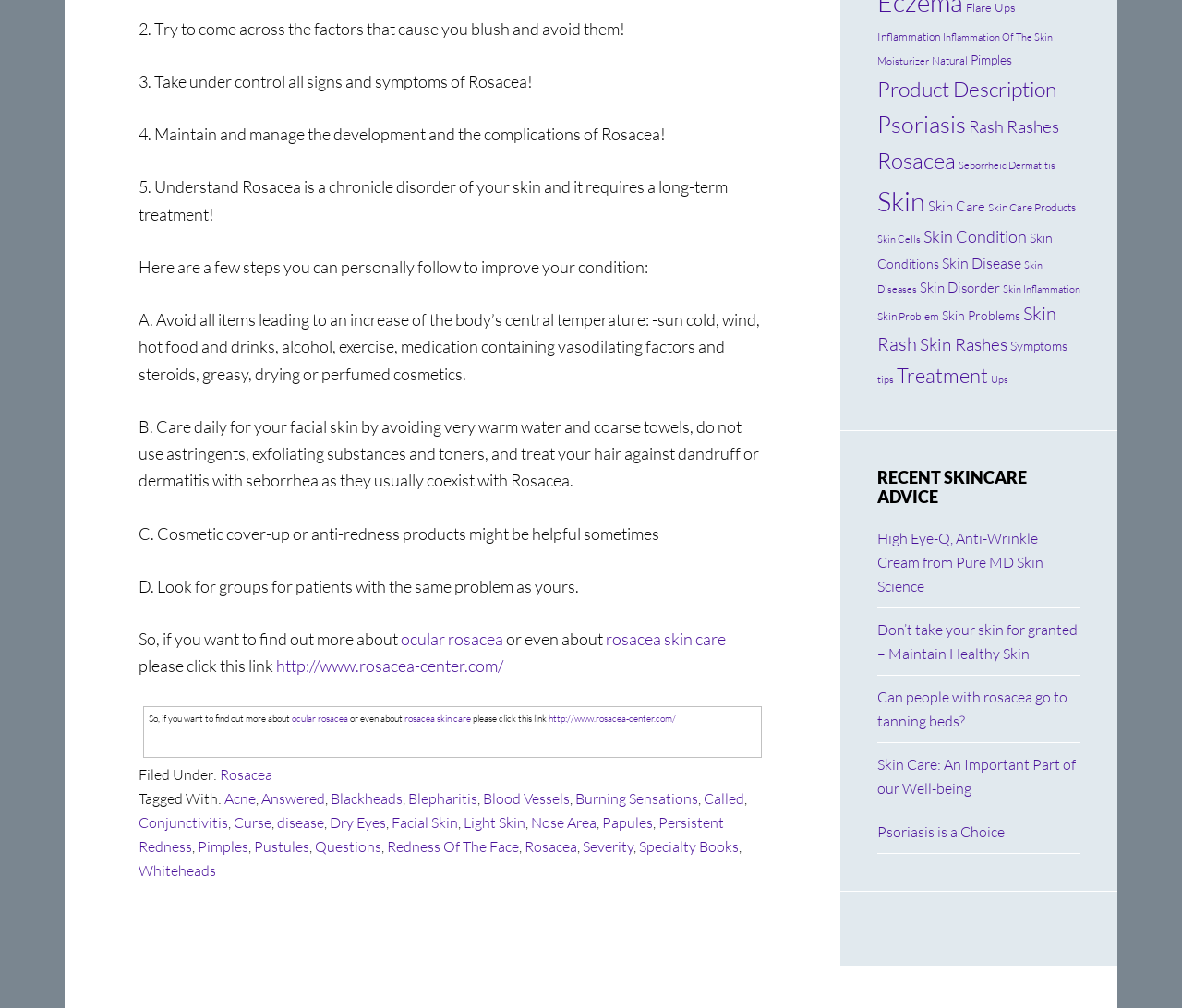What is the purpose of the webpage?
Refer to the image and give a detailed response to the question.

The webpage appears to be providing information and guidance on how to manage and treat Rosacea, a chronic skin disorder. The content includes steps to improve one's condition, avoid triggers, and care for facial skin.